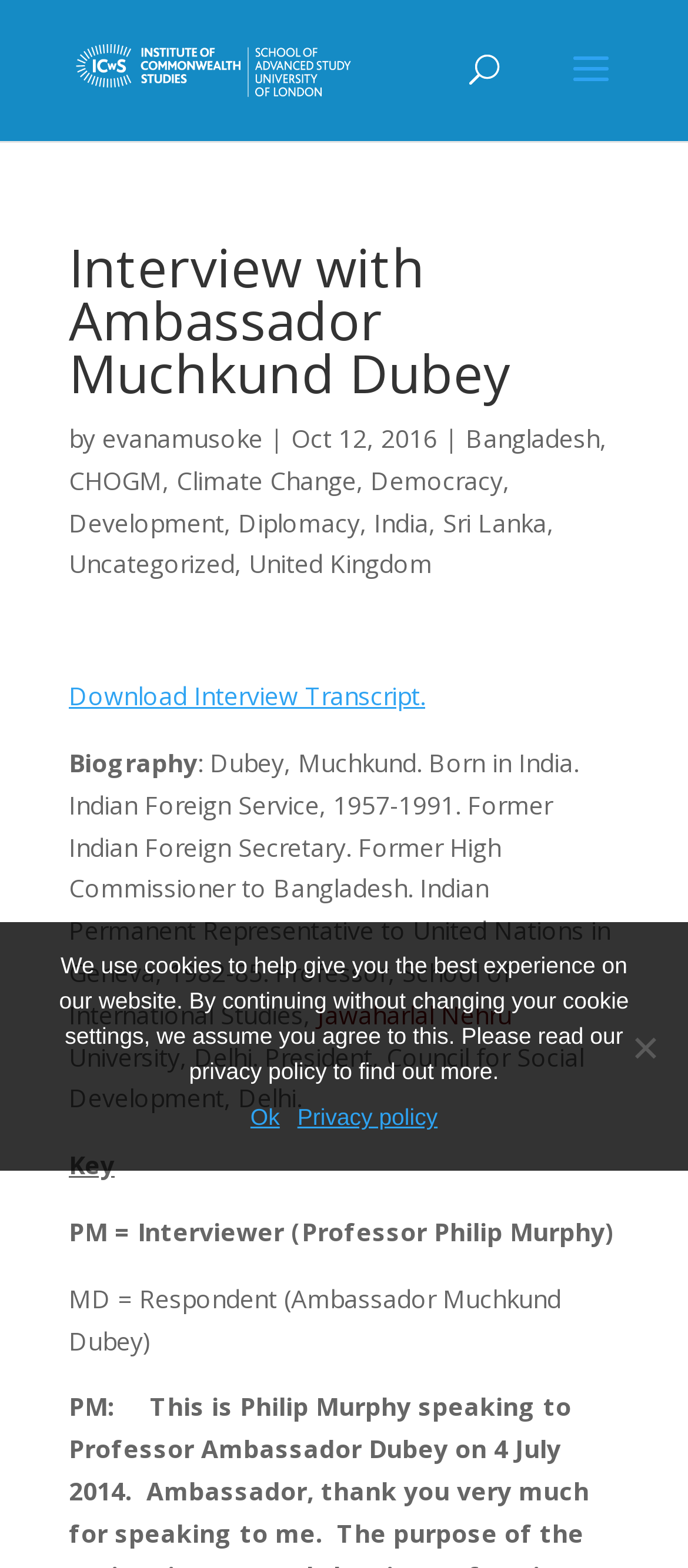Give a concise answer using one word or a phrase to the following question:
What is the purpose of the link 'Download Interview Transcript'?

To download the interview transcript